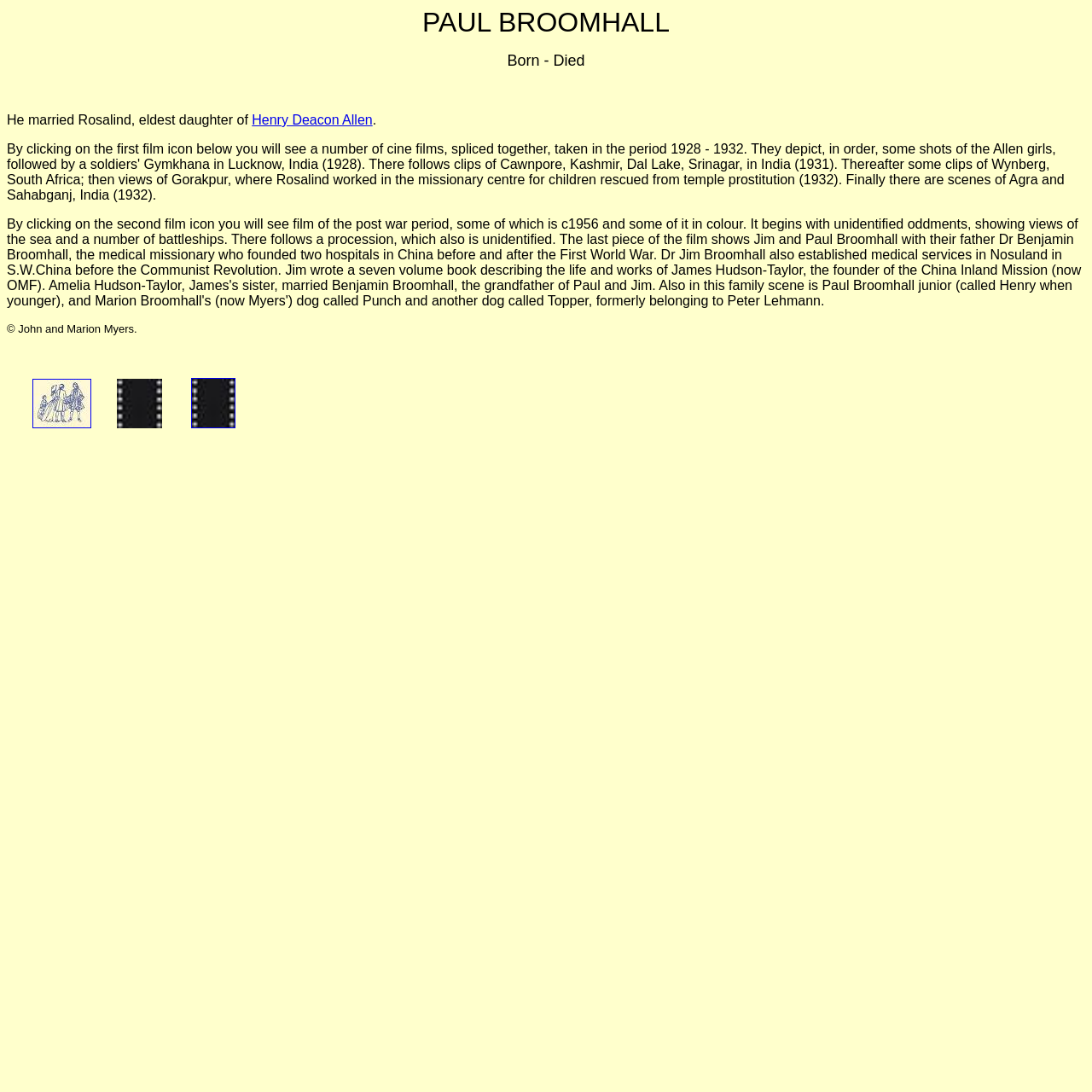Offer an extensive depiction of the webpage and its key elements.

The webpage is about Paul Broomhall, and it appears to be a biographical page. At the top, there is a section with a brief description of Paul Broomhall's life, including his birth and death dates, and a sentence about his marriage to Rosalind, the eldest daughter of Henry Deacon Allen. 

Below this section, there is a copyright notice stating "© John and Marion Myers." 

At the bottom of the page, there is a navigation menu with three links: "Home", and two unnamed links. Each link has a corresponding icon, with the "Home" link having an icon located slightly above it. The navigation menu is aligned to the left side of the page.